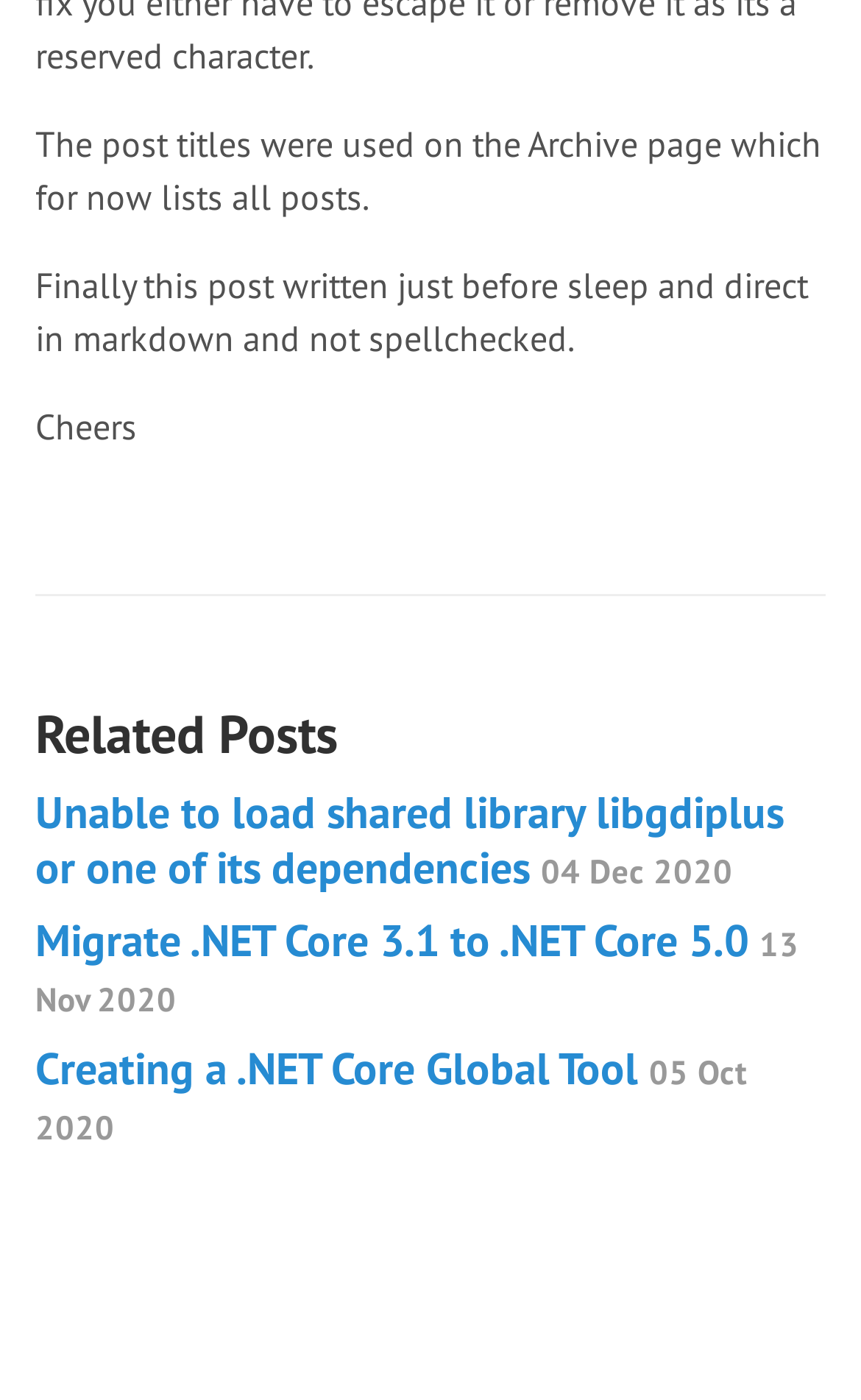What is the topic of the first related post?
Offer a detailed and exhaustive answer to the question.

I read the title of the first related post, which is 'Unable to load shared library libgdiplus or one of its dependencies 04 Dec 2020', and found that the topic is related to libgdiplus.